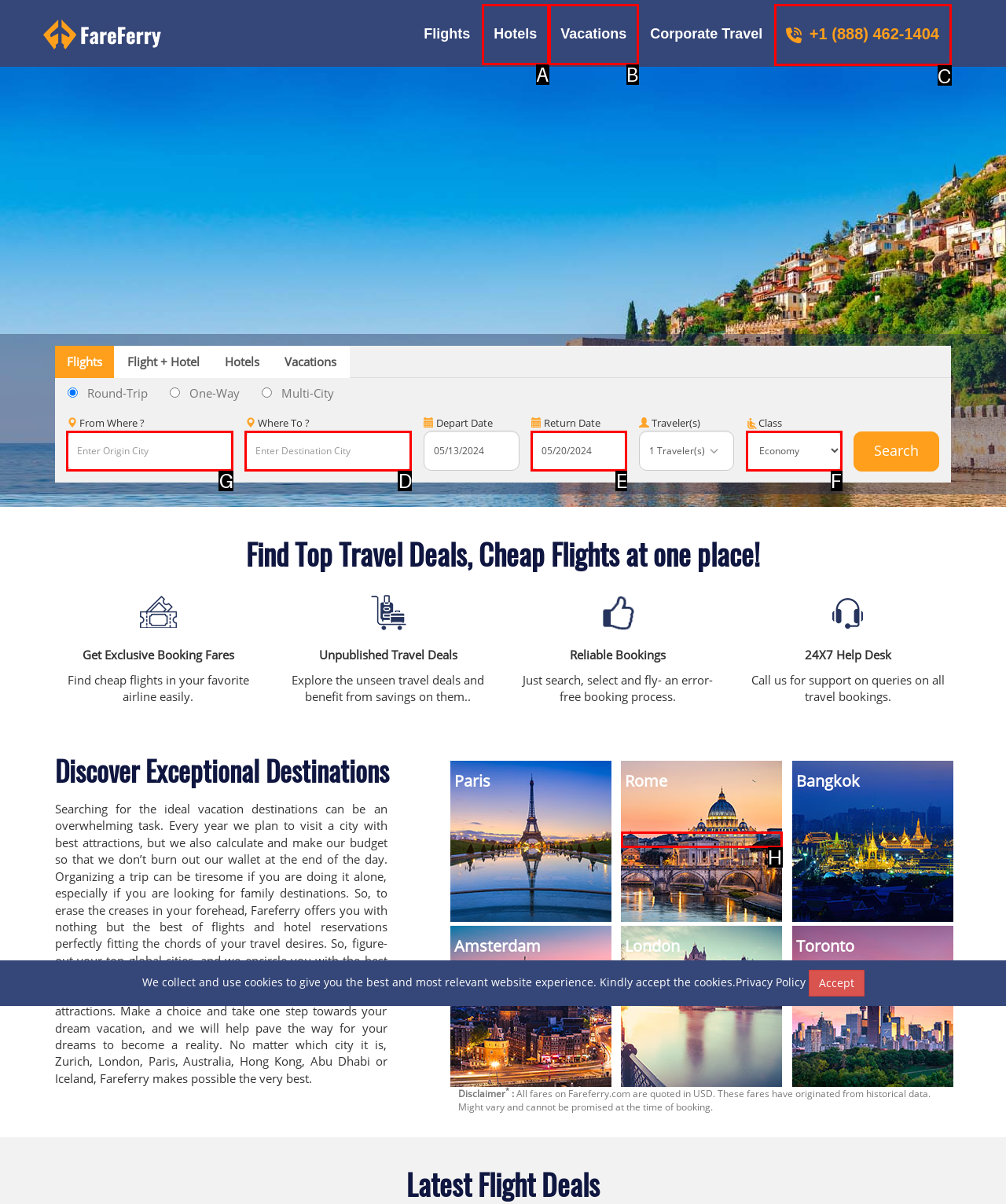Based on the task: Enter origin city, which UI element should be clicked? Answer with the letter that corresponds to the correct option from the choices given.

G